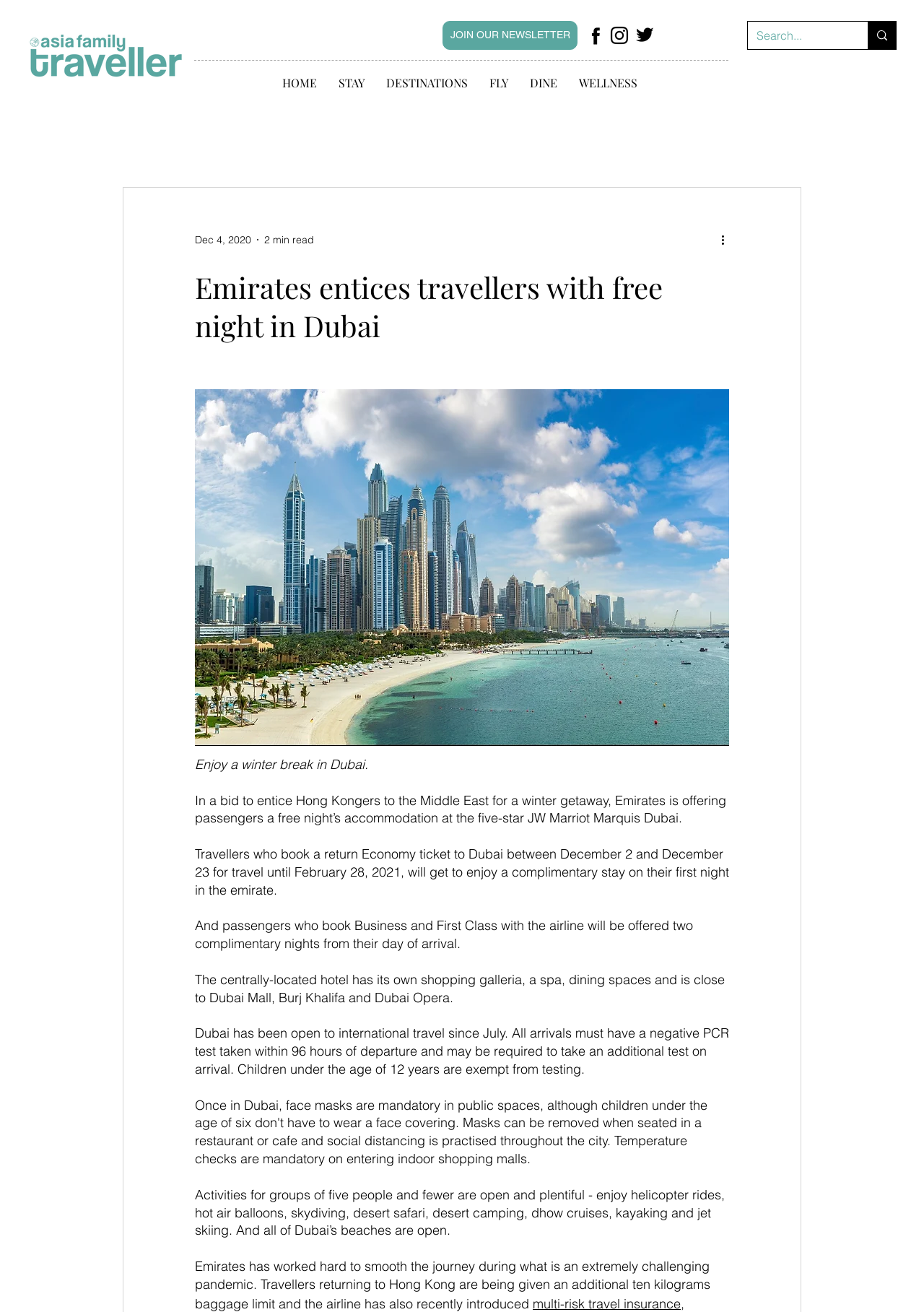Please locate the bounding box coordinates of the region I need to click to follow this instruction: "Learn about bipolar disorder".

None